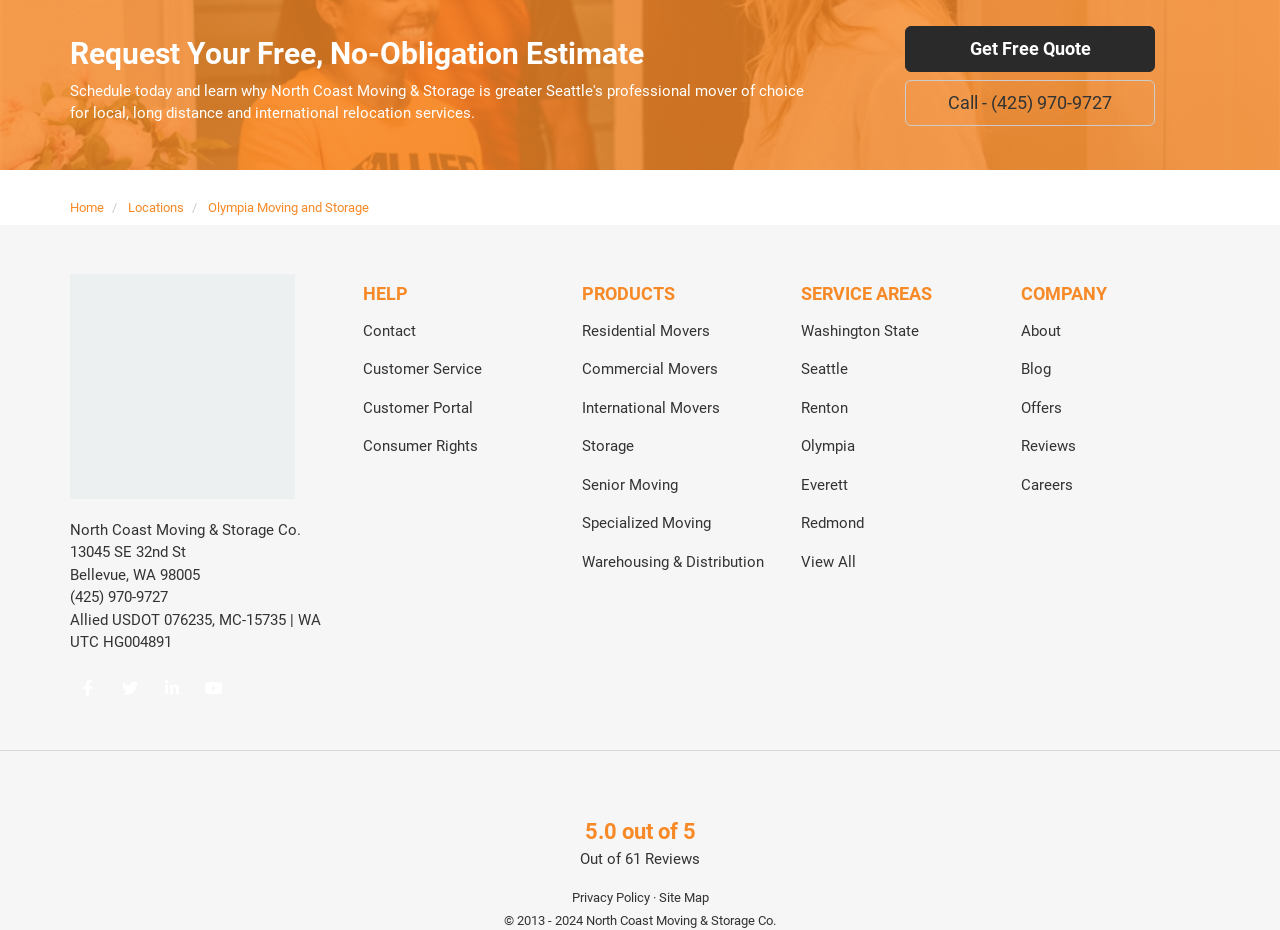Identify the bounding box coordinates of the clickable region to carry out the given instruction: "Contact the customer service".

[0.283, 0.335, 0.325, 0.377]